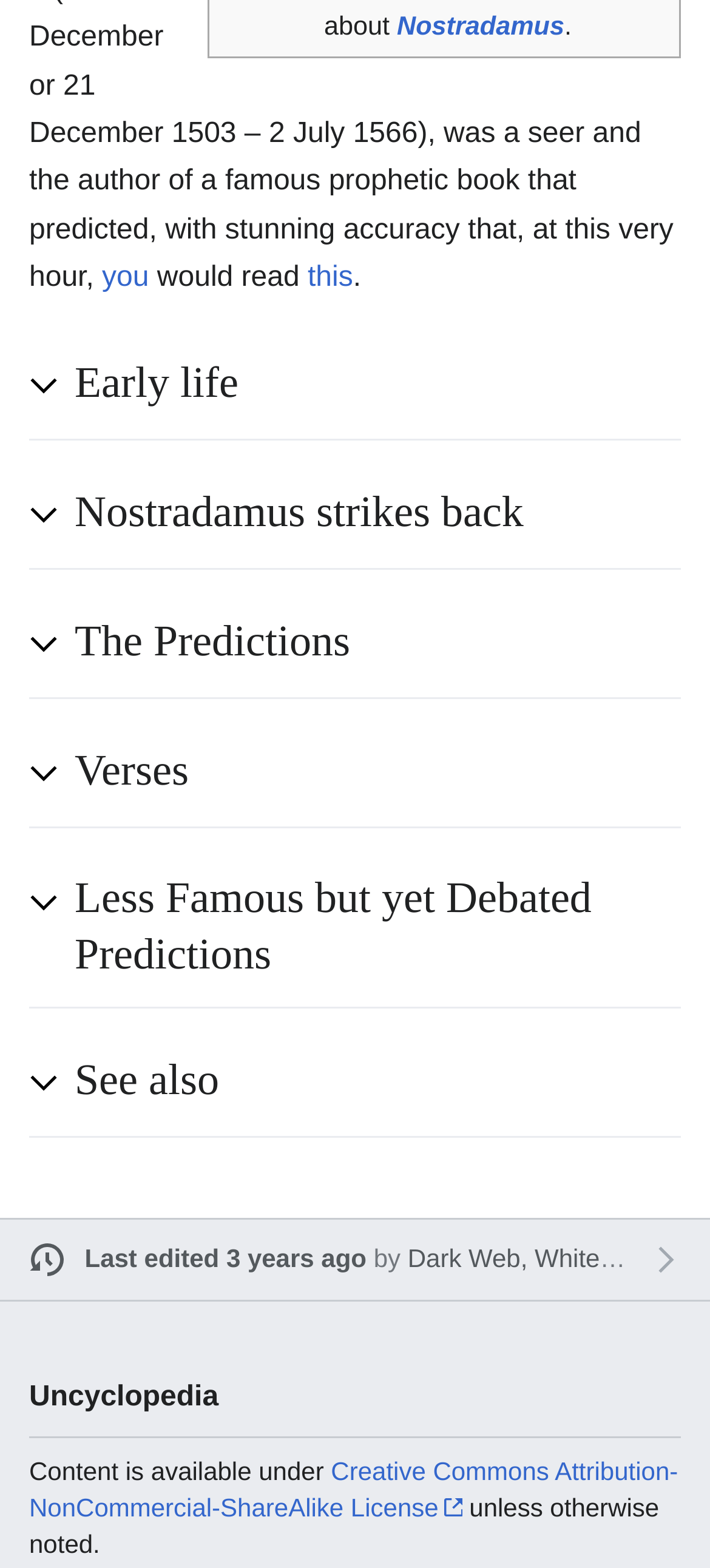Highlight the bounding box coordinates of the region I should click on to meet the following instruction: "Read about Nostradamus strikes back".

[0.041, 0.294, 0.959, 0.363]